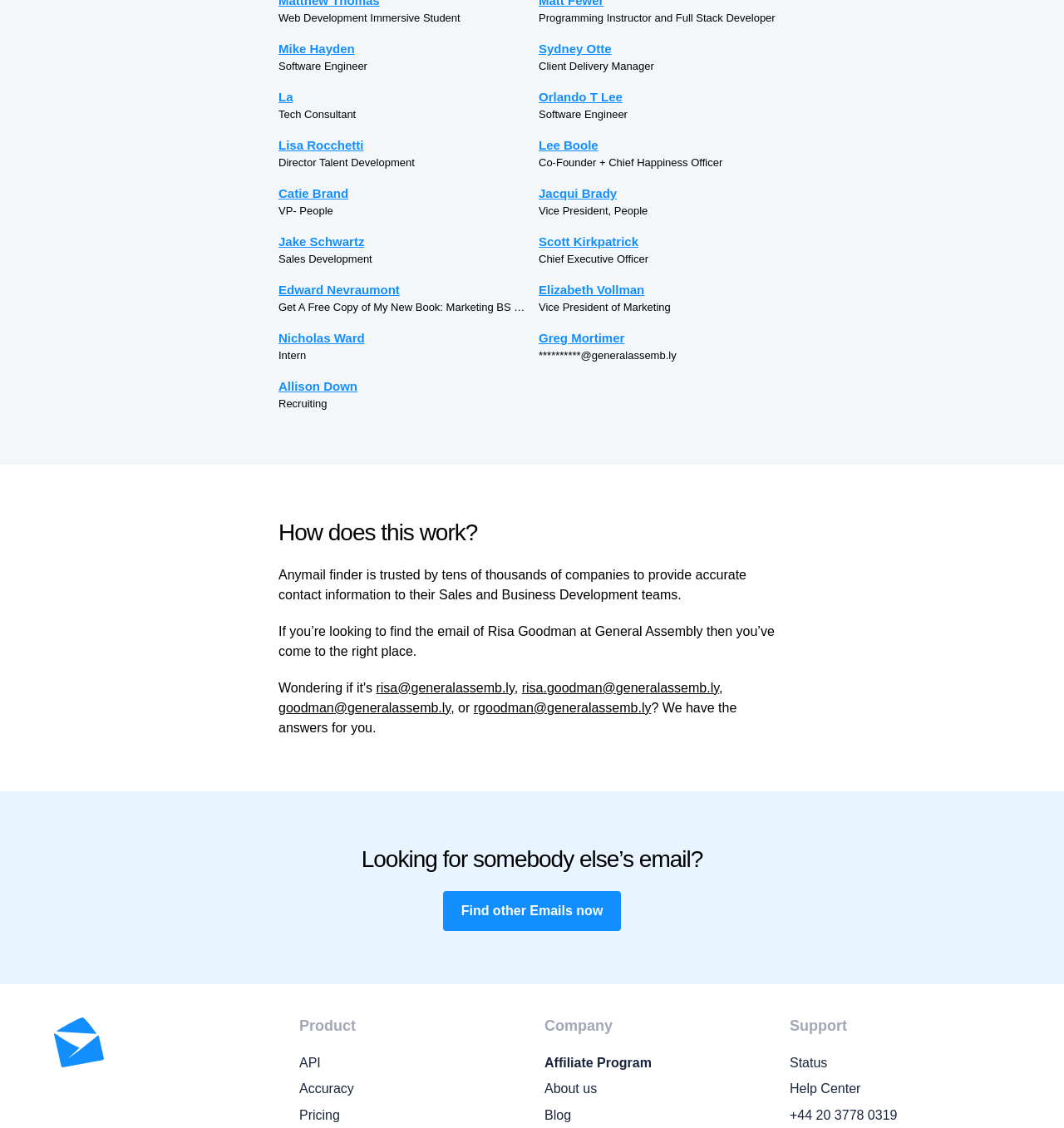Please provide a detailed answer to the question below based on the screenshot: 
What is the occupation of Mike Hayden?

Based on the webpage, Mike Hayden's occupation is mentioned as 'Programming Instructor and Full Stack Developer' next to his name.